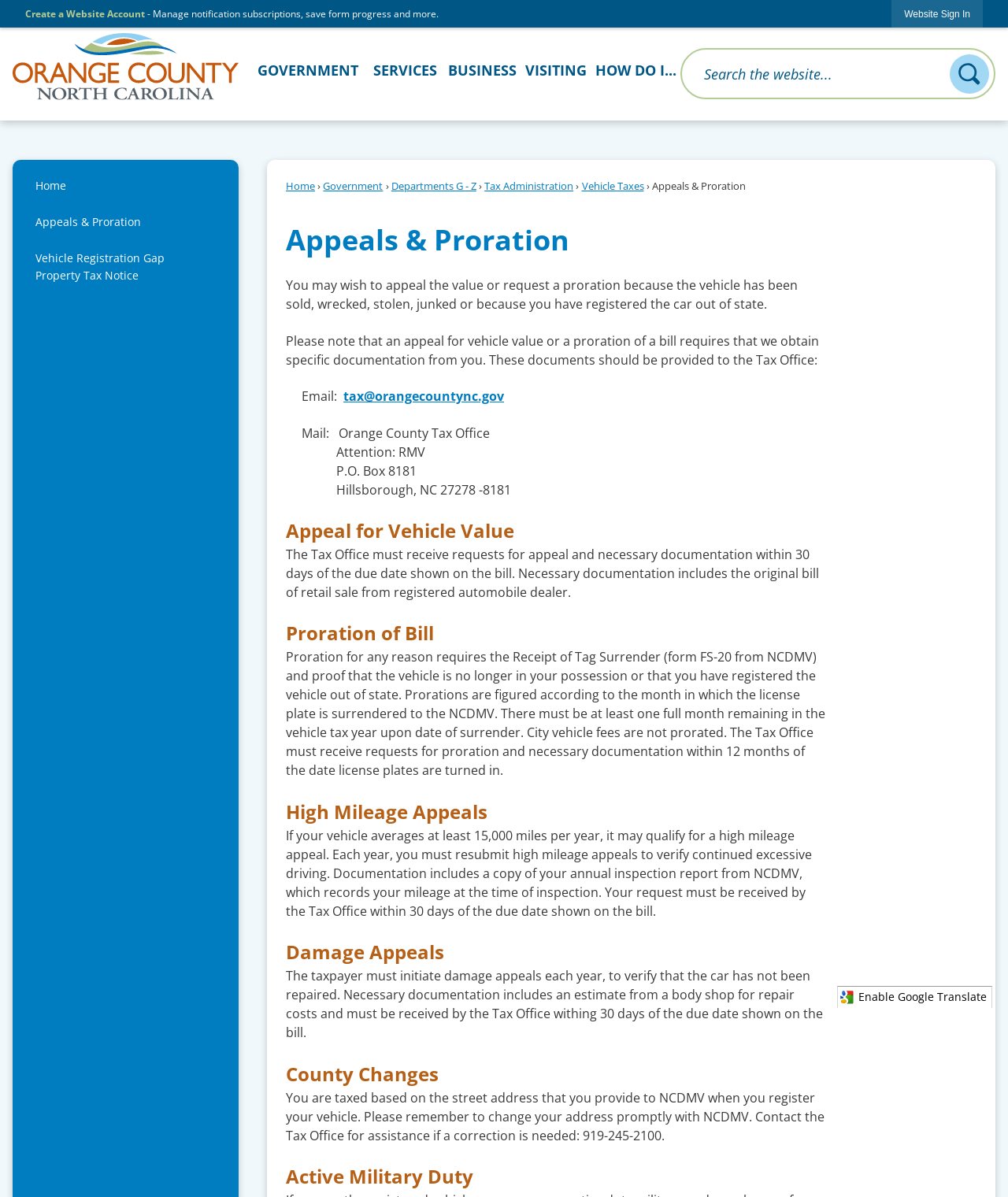What is the deadline for submitting requests for appeal and necessary documentation?
Refer to the image and provide a detailed answer to the question.

According to the webpage, the Tax Office must receive requests for appeal and necessary documentation within 30 days of the due date shown on the bill, as stated in the sections titled 'Appeal for Vehicle Value' and 'High Mileage Appeals'.